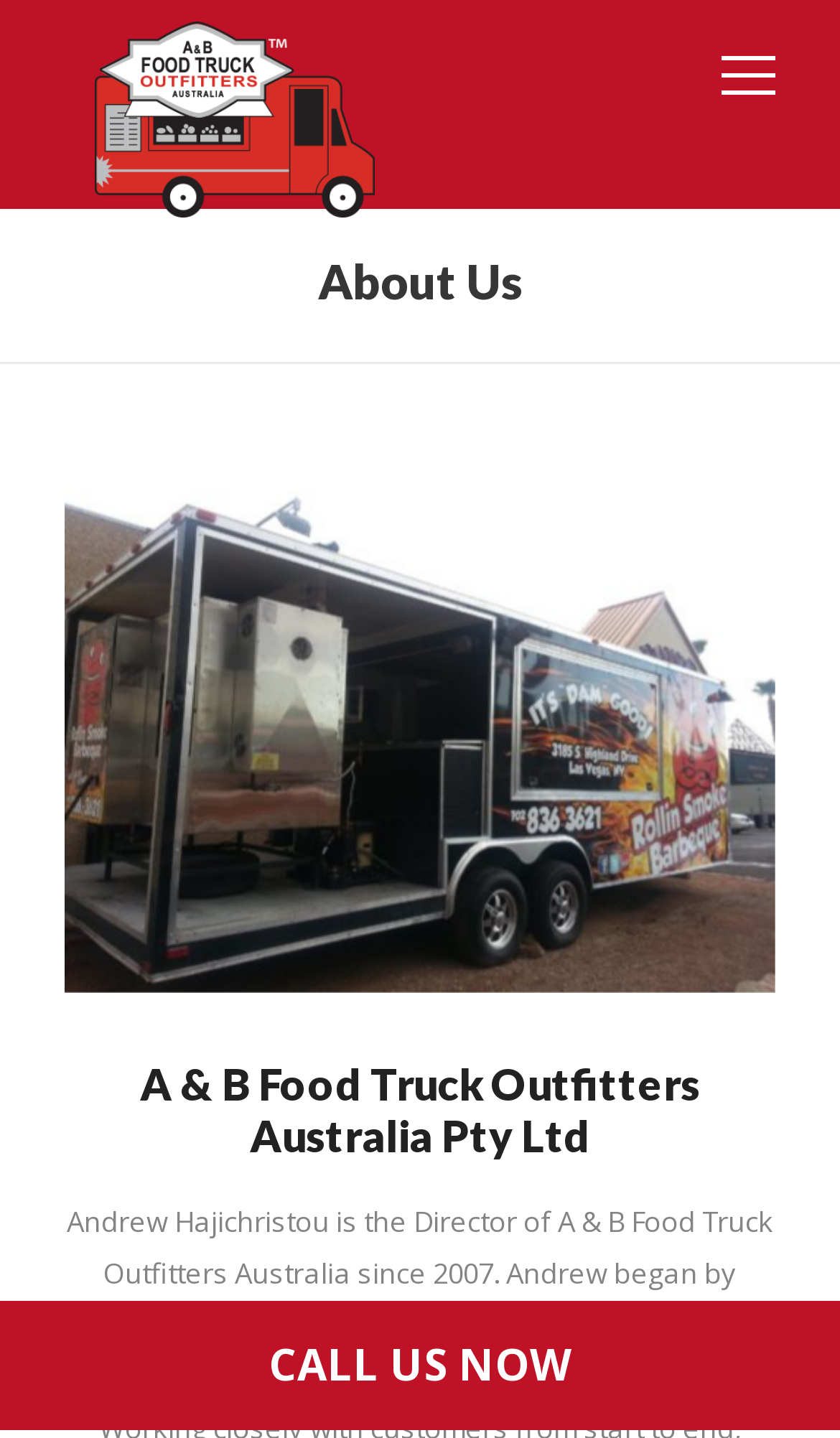Determine the bounding box coordinates in the format (top-left x, top-left y, bottom-right x, bottom-right y). Ensure all values are floating point numbers between 0 and 1. Identify the bounding box of the UI element described by: Call Us Now

[0.0, 0.905, 1.0, 0.995]